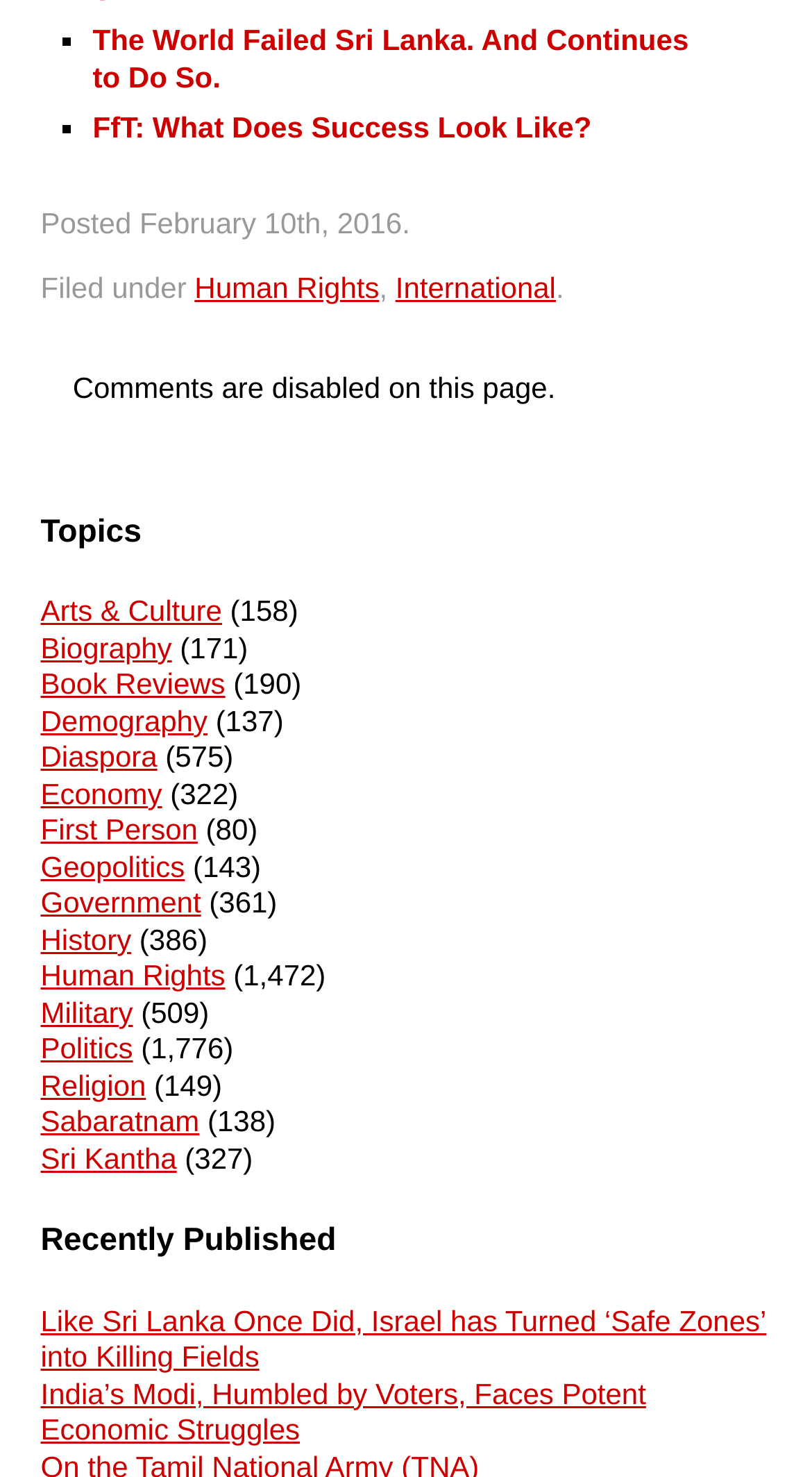Based on the image, please respond to the question with as much detail as possible:
What is the title of the first article?

The title of the first article can be found by looking at the link element with the text 'The World Failed Sri Lanka. And Continues to Do So.' which is located at the top of the webpage.